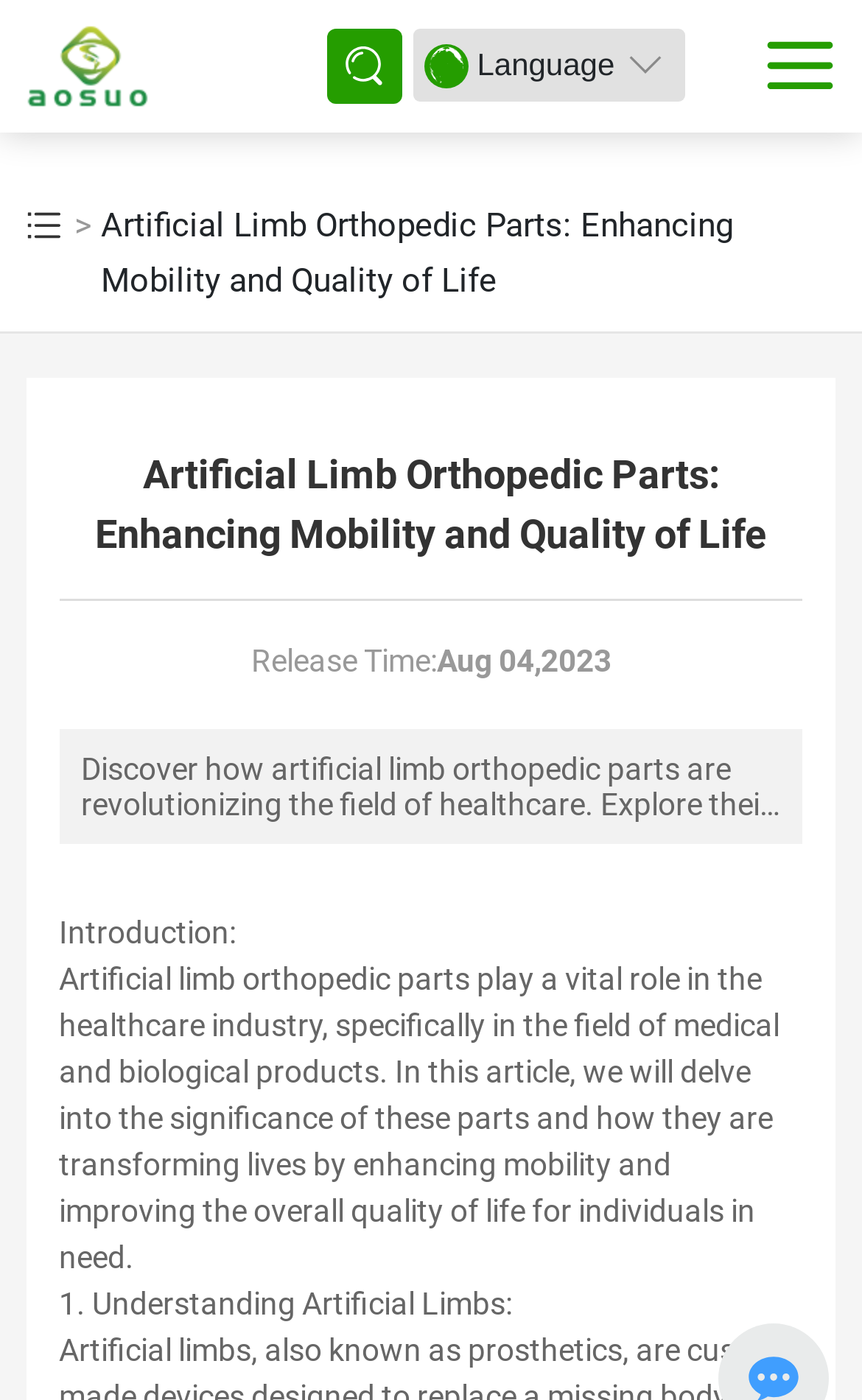Based on the image, give a detailed response to the question: What is the main topic of the article?

The answer can be found by looking at the title of the webpage, which is 'Artificial Limb Orthopedic Parts: Enhancing Mobility and Quality of Life', and also by reading the introduction section of the article.